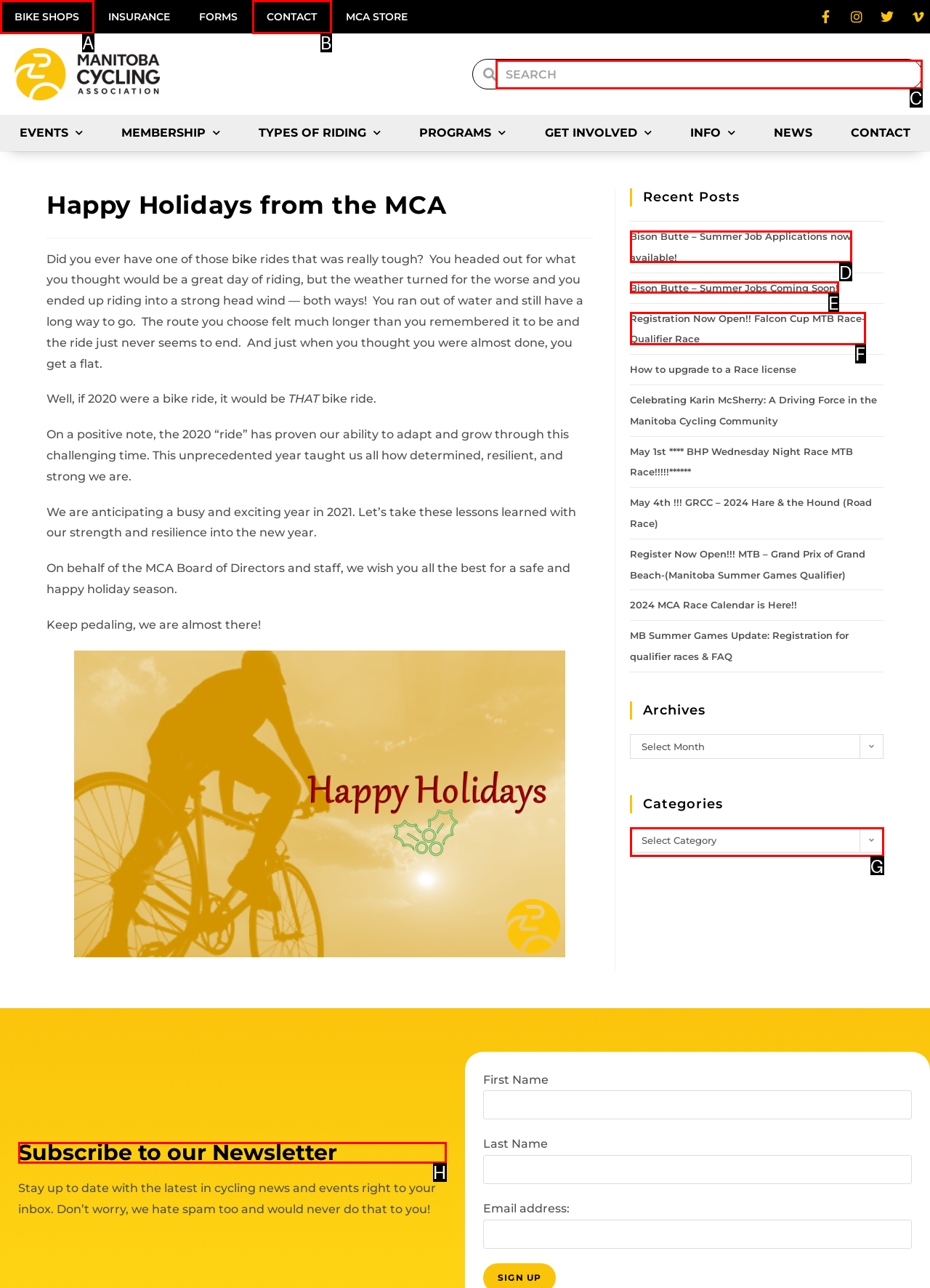Find the appropriate UI element to complete the task: Subscribe to the newsletter. Indicate your choice by providing the letter of the element.

H